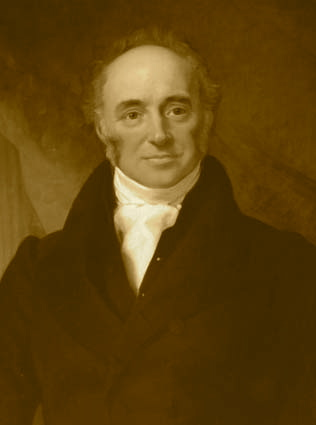Offer an in-depth description of the image shown.

The image features a portrait of John Barras Junior, a notable figure associated with the Felling area. He is depicted in formal attire, highlighting his distinguished demeanor. The artwork conveys a sense of historical significance, capturing Barras’s personality and style from the period. The portrait is presented in sepia tones, adding a sense of nostalgia and depth. This representation is part of a collection celebrating local heritage and community, showcasing individuals who have contributed to the region's history. The accompanying text mentions that "John Barras pics and info are brought to you by The Felling Heritage Group," indicating a focus on preserving and sharing the local culture and history.